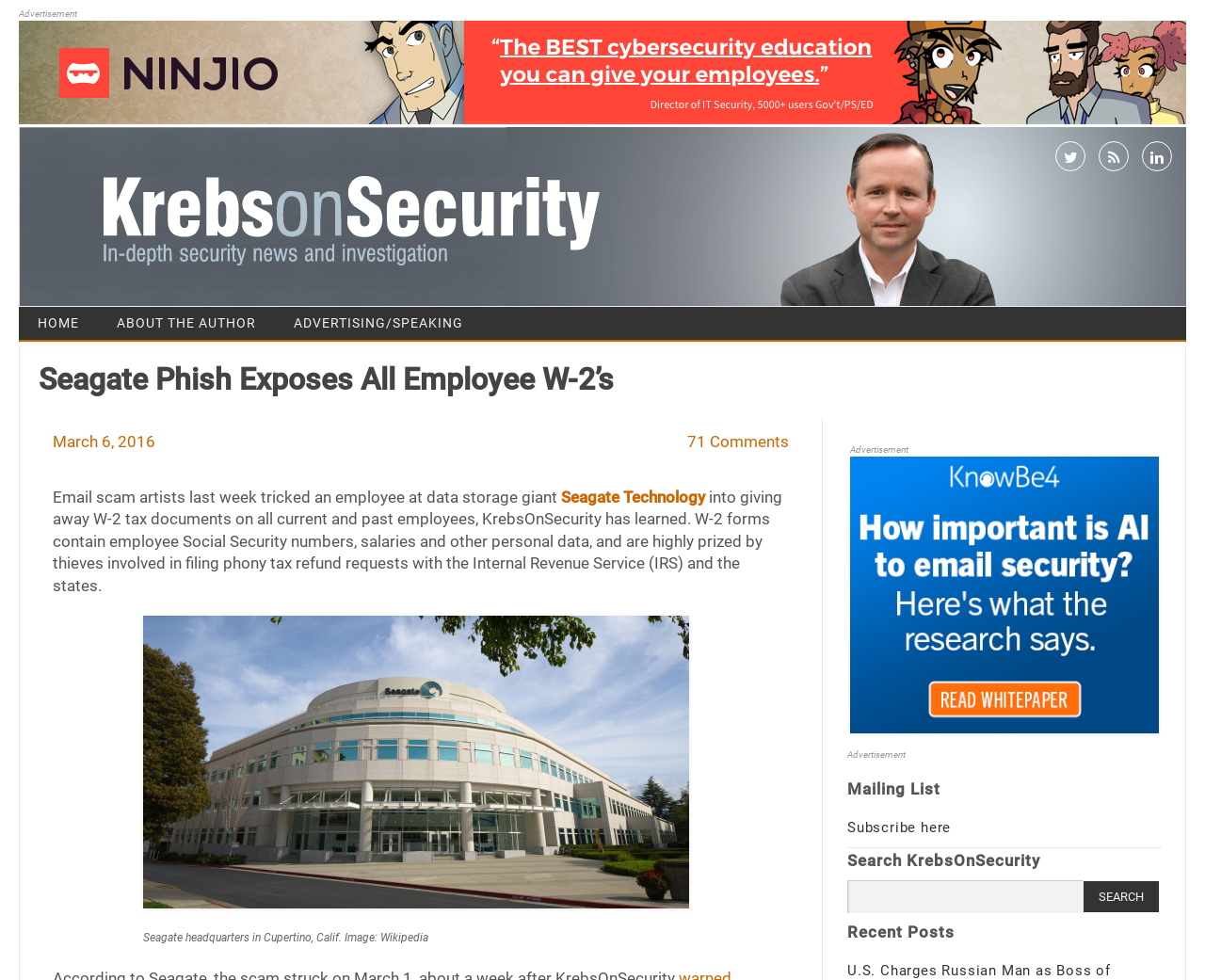Provide an in-depth caption for the contents of the webpage.

The webpage is about a news article titled "Seagate Phish Exposes All Employee W-2’s" on the Krebs on Security website. At the top of the page, there is an advertisement banner with an image. Below the banner, there are several links to navigate to different sections of the website, including "HOME", "ABOUT THE AUTHOR", and "ADVERTISING/SPEAKING".

The main article is divided into sections. The title of the article is followed by a header with the date "March 6, 2016" and a link to "71 Comments". The article text begins with a paragraph describing an email scam that tricked an employee at Seagate Technology into giving away W-2 tax documents. The text also mentions that W-2 forms contain sensitive employee information and are highly prized by thieves.

Below the article text, there is an image of Seagate headquarters in Cupertino, California, with a caption. The image takes up a significant portion of the page.

On the right side of the page, there are several advertisements and links, including a mailing list subscription link and a search bar. The search bar has a text box and a "Search" button. Below the search bar, there is a section titled "Recent Posts".

Throughout the page, there are several icons and social media links, including three icons at the top right corner of the page.